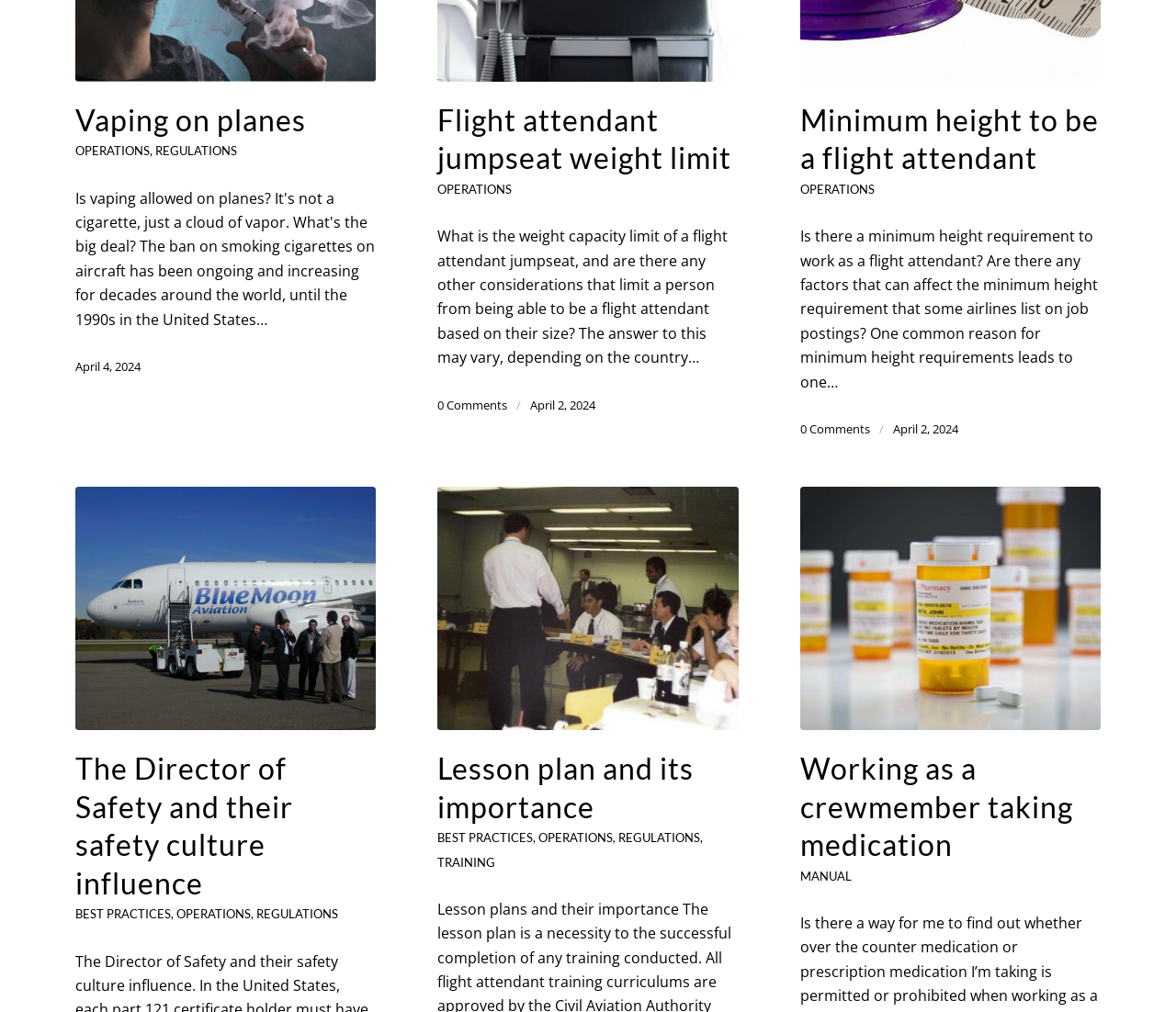Please answer the following question using a single word or phrase: What is the date of the fourth article?

April 2, 2024